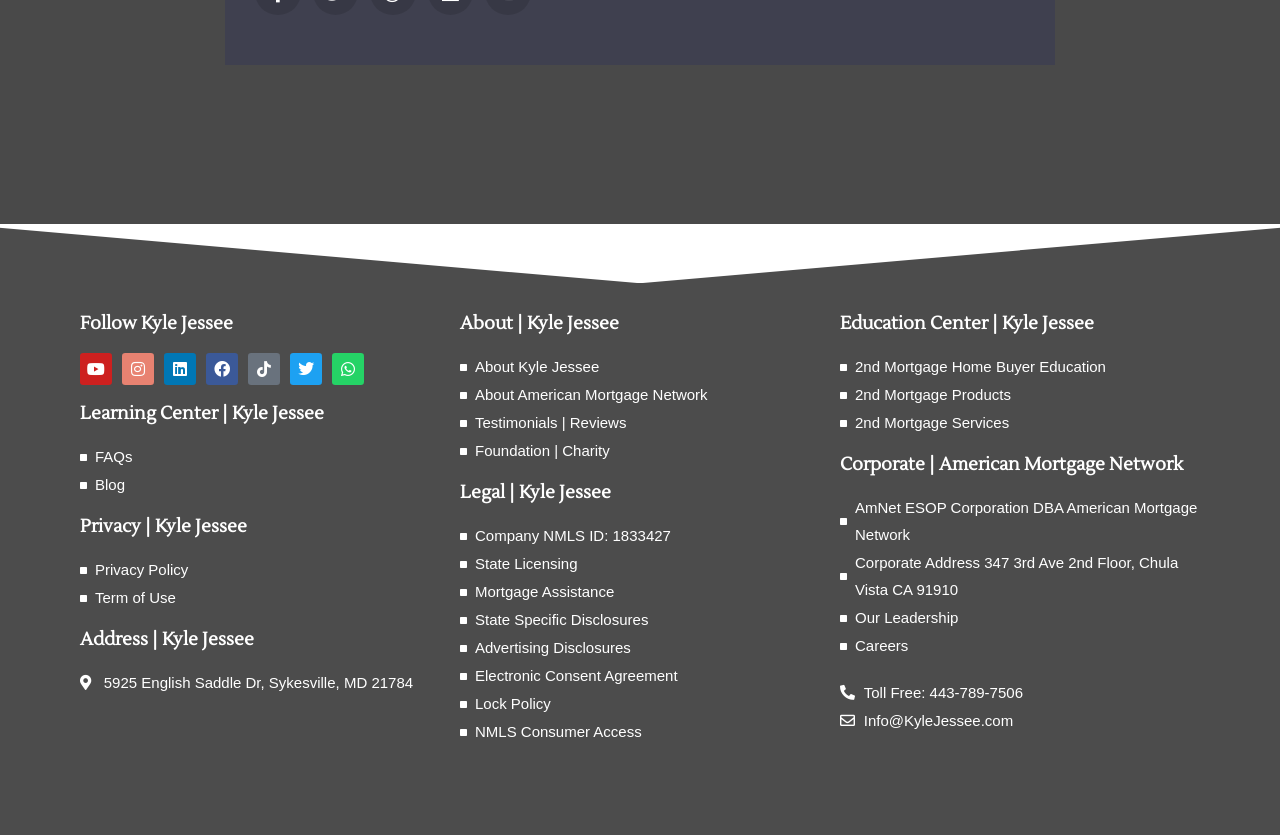Kindly determine the bounding box coordinates of the area that needs to be clicked to fulfill this instruction: "Read FAQs".

[0.062, 0.531, 0.344, 0.563]